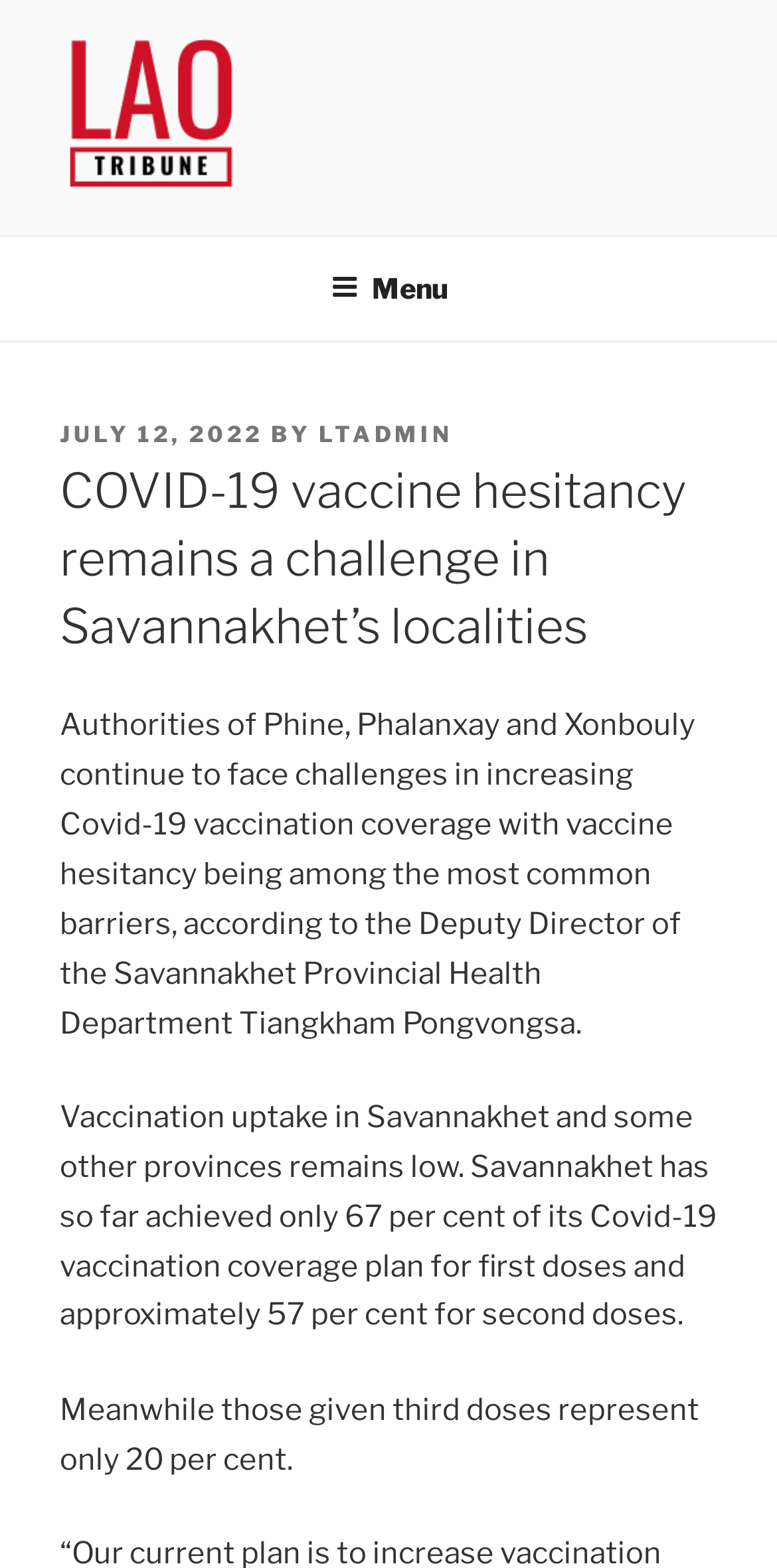Bounding box coordinates should be in the format (top-left x, top-left y, bottom-right x, bottom-right y) and all values should be floating point numbers between 0 and 1. Determine the bounding box coordinate for the UI element described as: ltadmin

[0.41, 0.268, 0.582, 0.286]